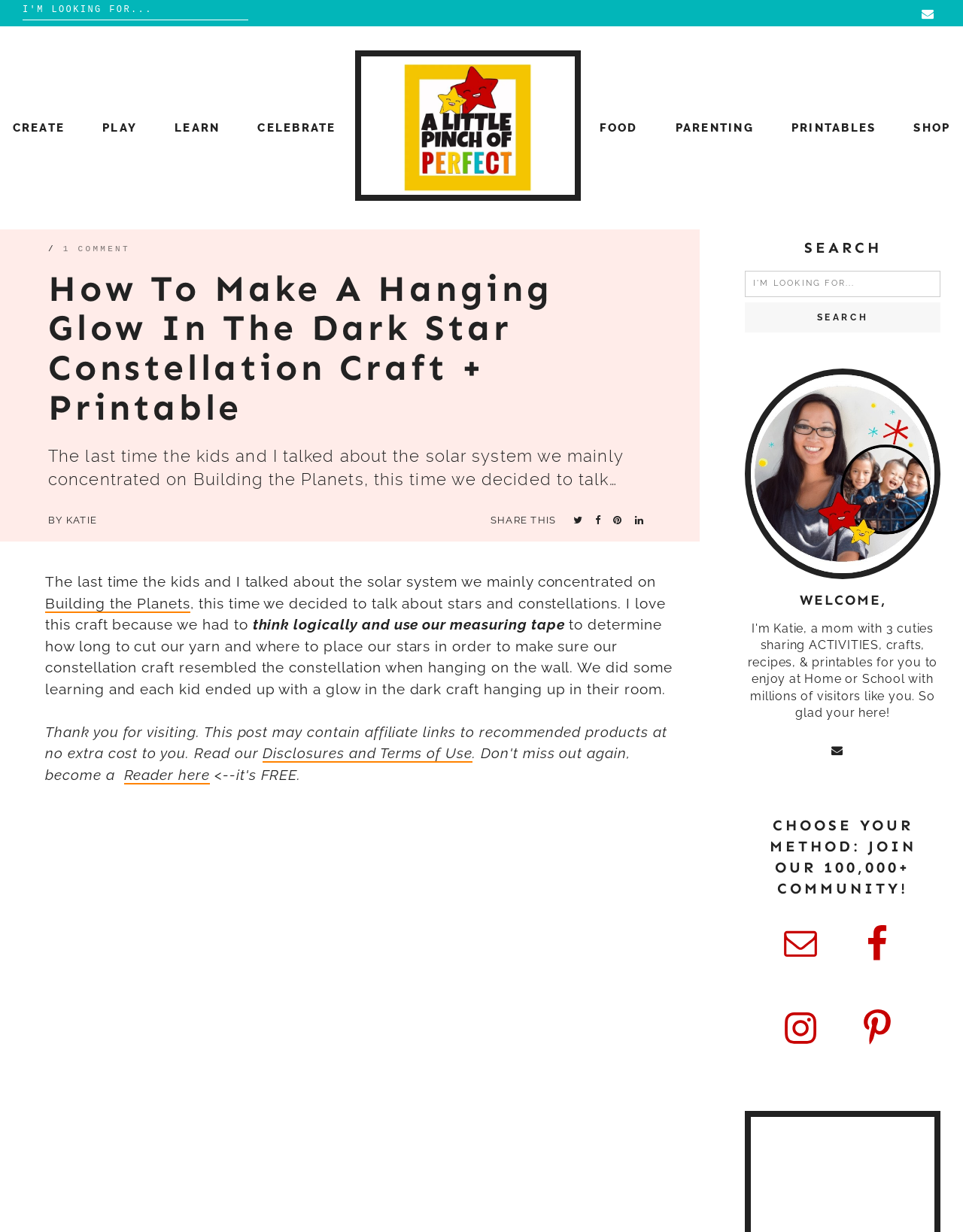Answer briefly with one word or phrase:
What is the name of the website?

A Little Pinch of Perfect